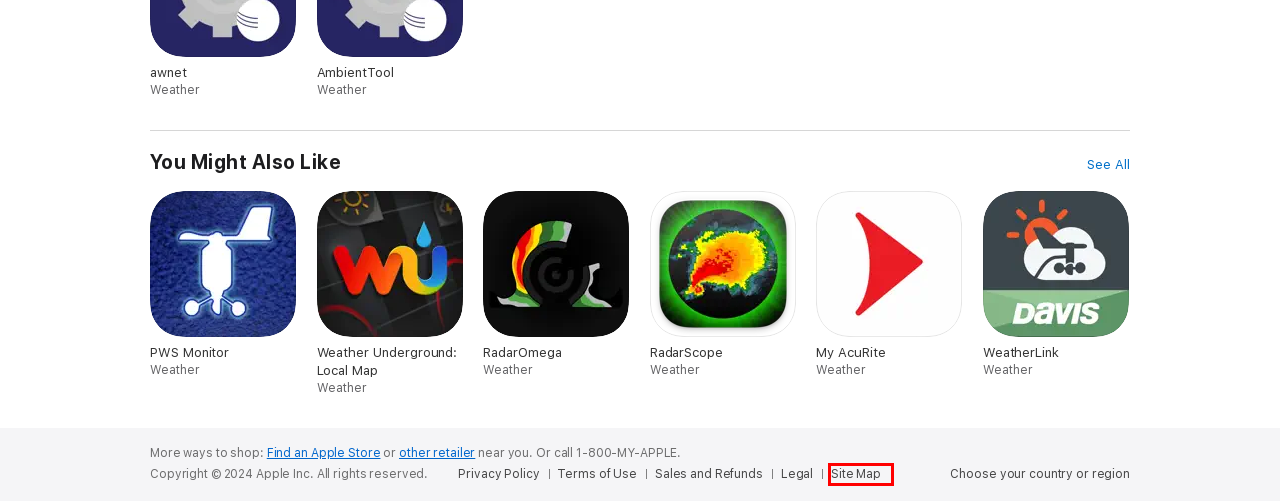You are provided with a screenshot of a webpage that includes a red rectangle bounding box. Please choose the most appropriate webpage description that matches the new webpage after clicking the element within the red bounding box. Here are the candidates:
A. Apple - Legal
B. Find Locations
C. Site Map - Apple
D. Apple - Legal - Sales Policies - U.S. Retail Sales
E. ‎PWS Monitor on the App Store
F. Legal - Website Terms of Use - Apple
G. Apple Store - Find a Store - Apple
H. ‎WeatherLink on the App Store

C